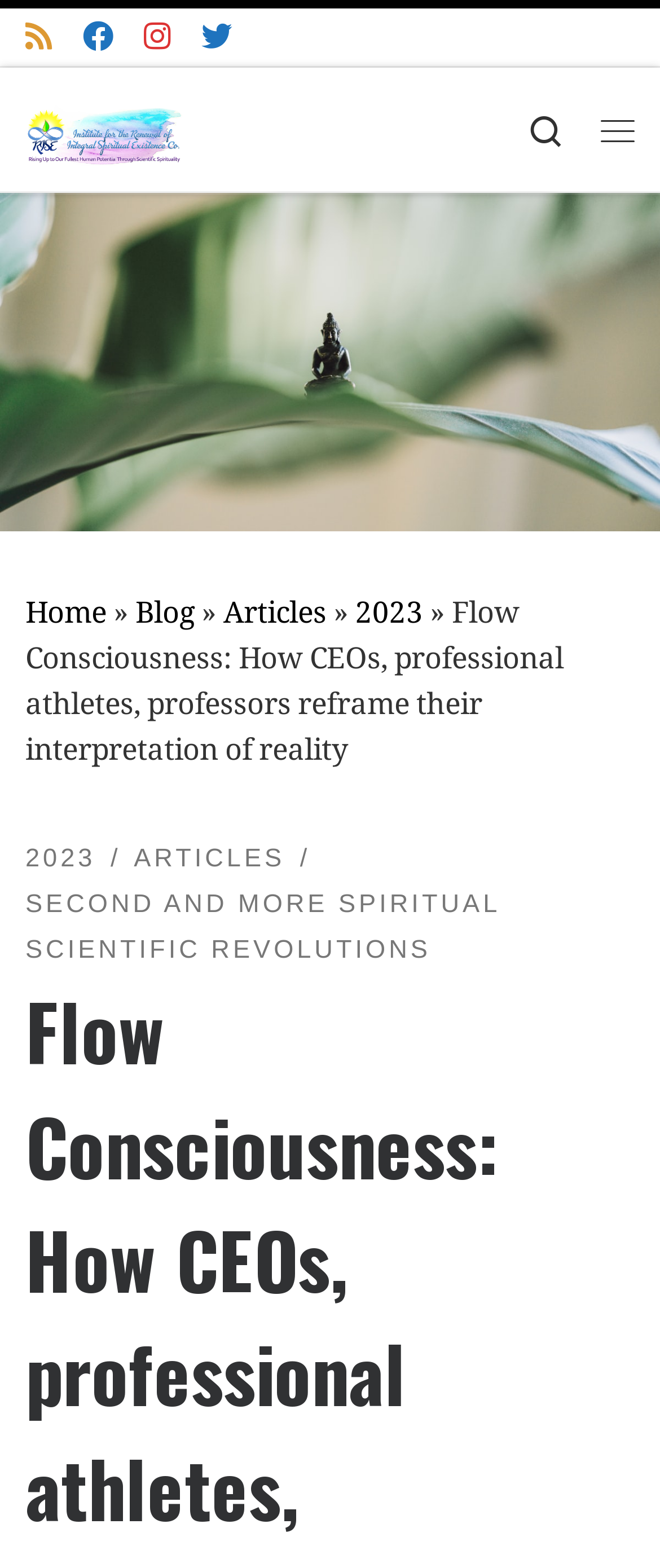Identify the bounding box coordinates of the region I need to click to complete this instruction: "Read the article about Flow Consciousness".

[0.038, 0.379, 0.854, 0.489]